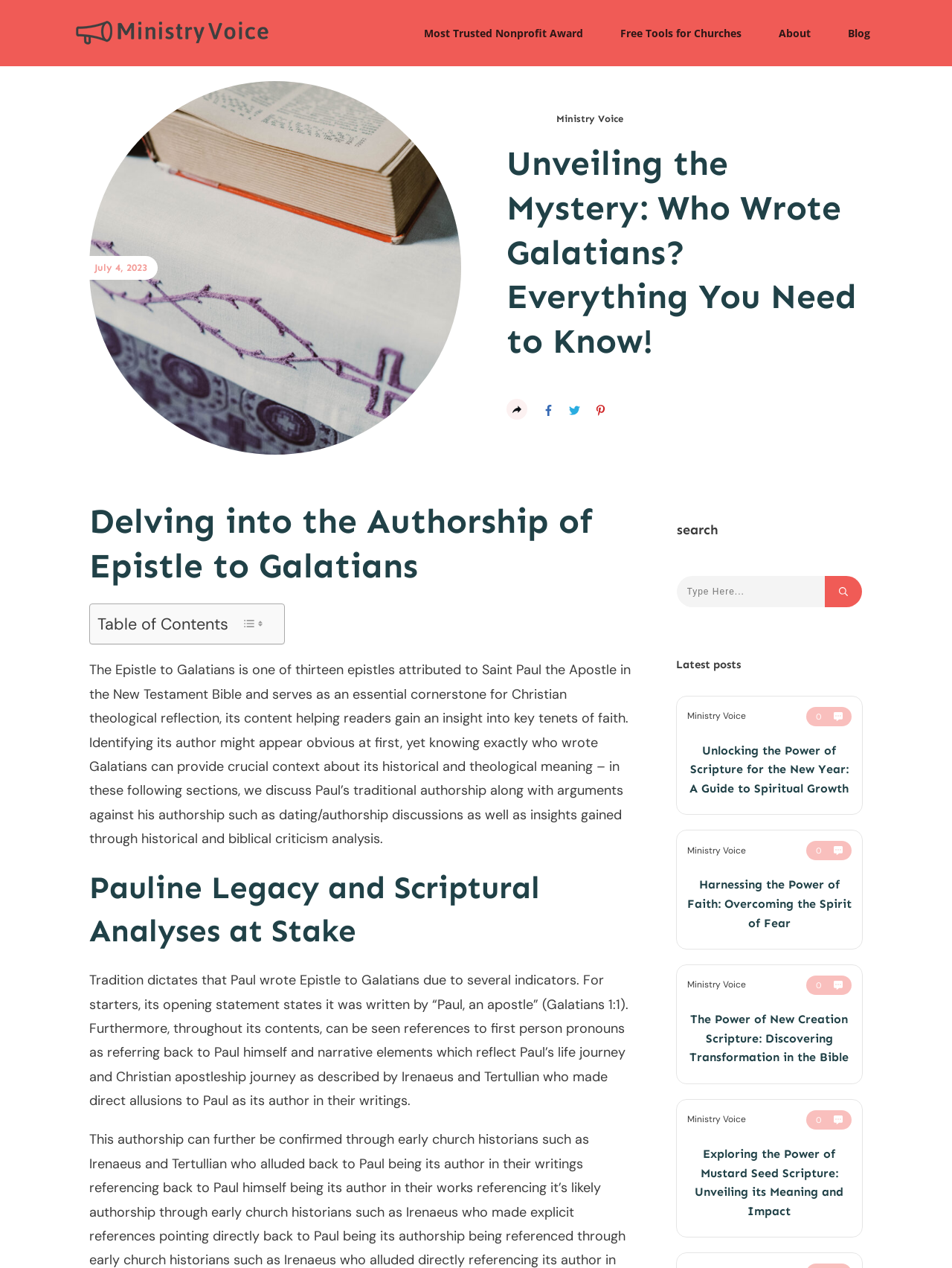Based on the image, please respond to the question with as much detail as possible:
How many latest posts are displayed on the webpage?

The webpage displays four latest posts, each with a heading, a link, and an image, under the 'Latest posts' section.